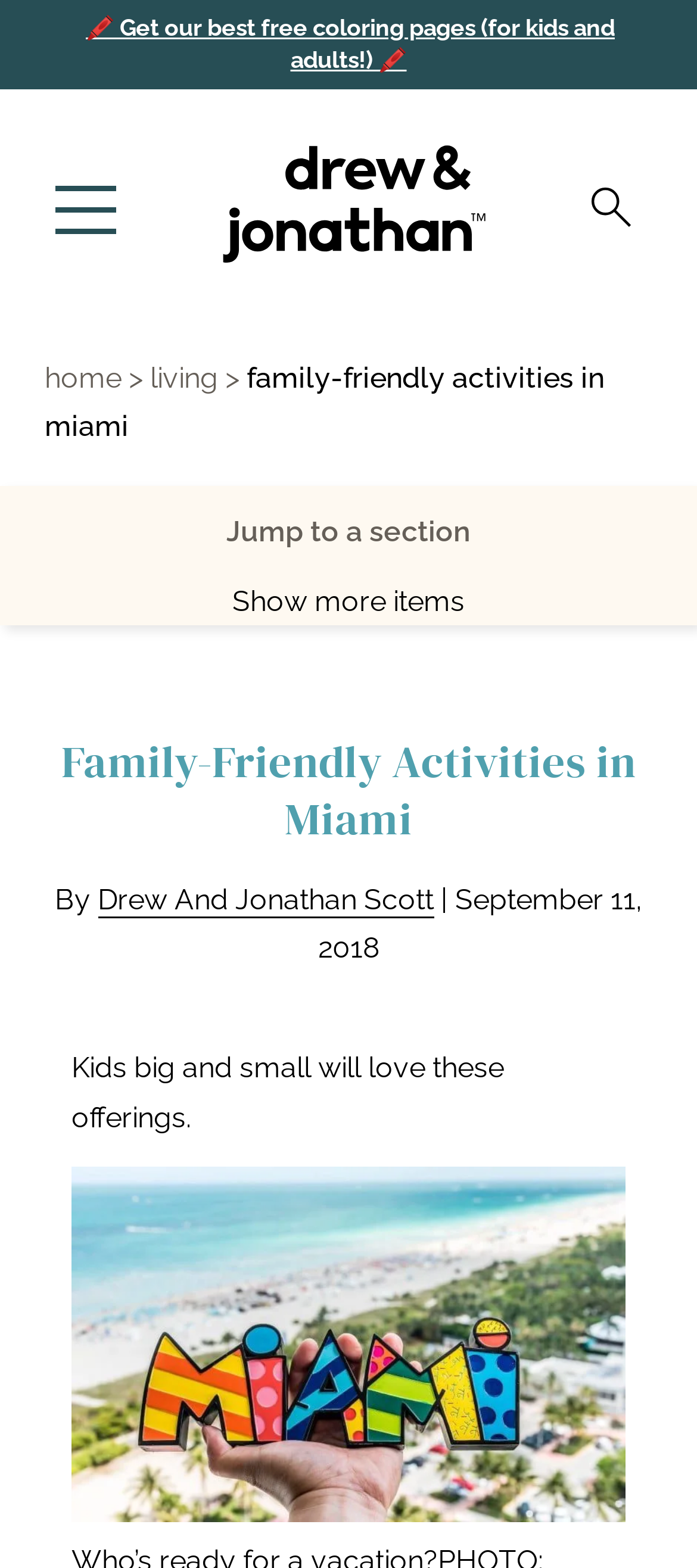What is the topic of the section?
Your answer should be a single word or phrase derived from the screenshot.

Kids big and small will love these offerings